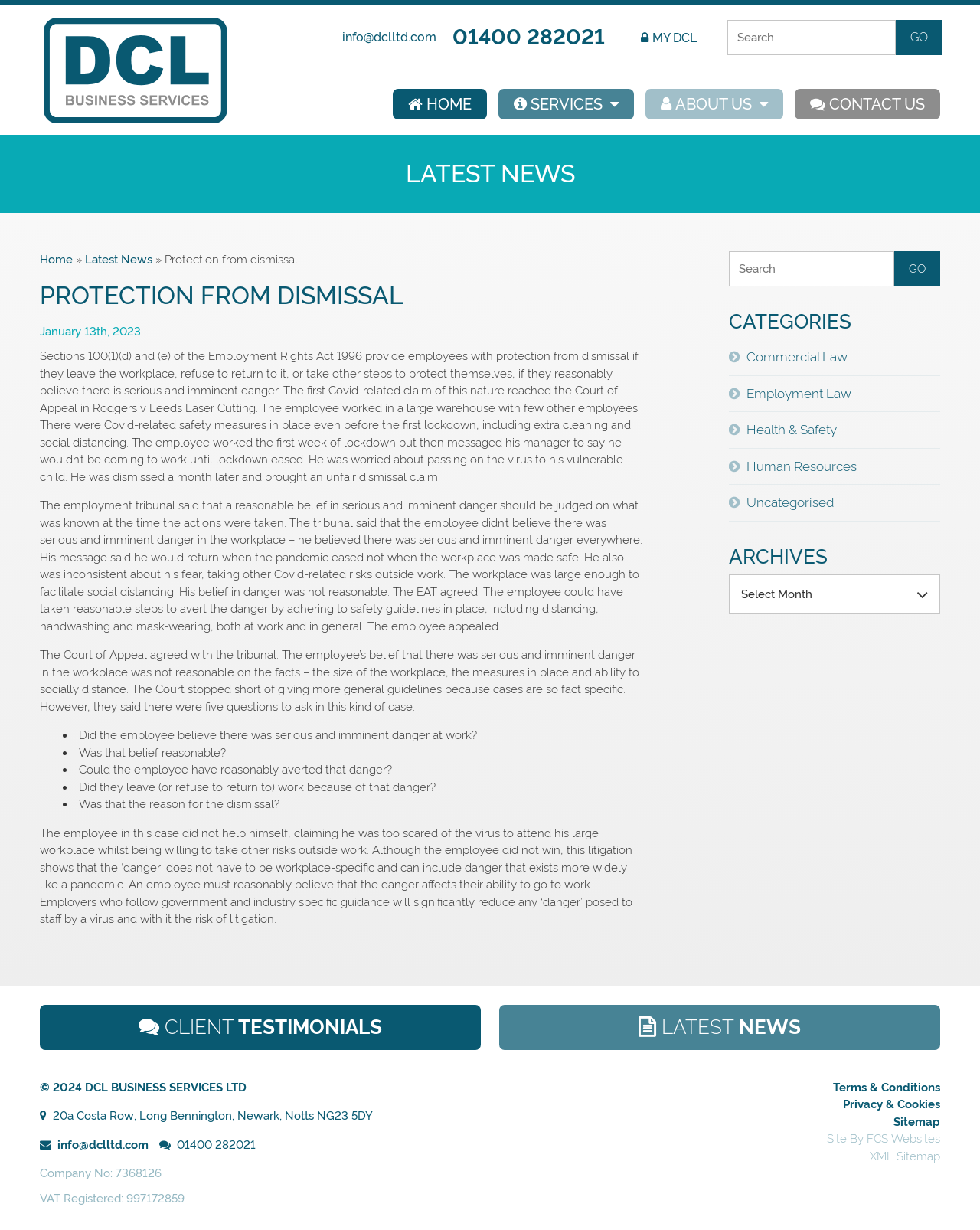Determine the bounding box for the UI element as described: "info@dclltd.com". The coordinates should be represented as four float numbers between 0 and 1, formatted as [left, top, right, bottom].

[0.059, 0.925, 0.152, 0.936]